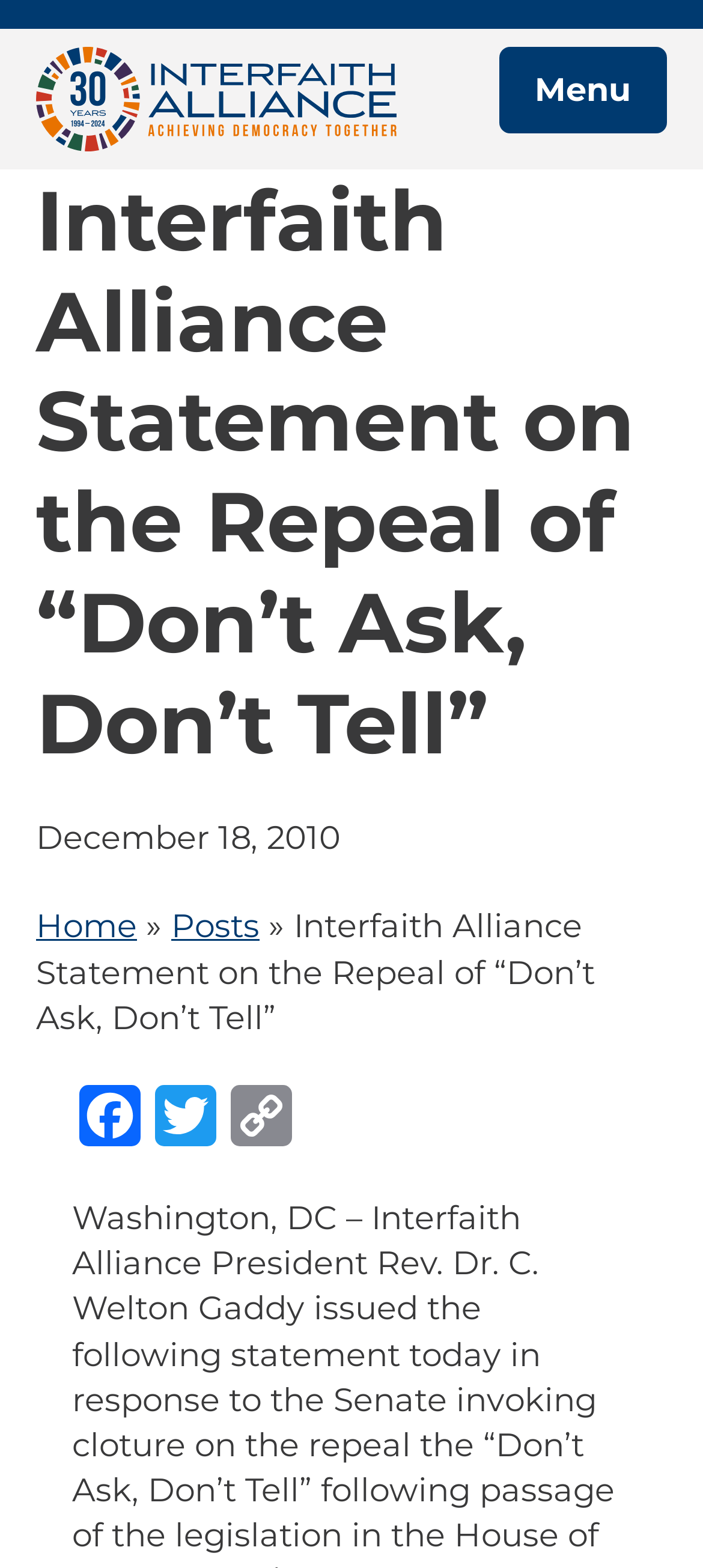Please use the details from the image to answer the following question comprehensively:
What is the purpose of the 'Copy Link' button?

The 'Copy Link' button is located at the bottom of the webpage, and its purpose is to allow users to copy the link of the webpage, likely for sharing or bookmarking purposes.